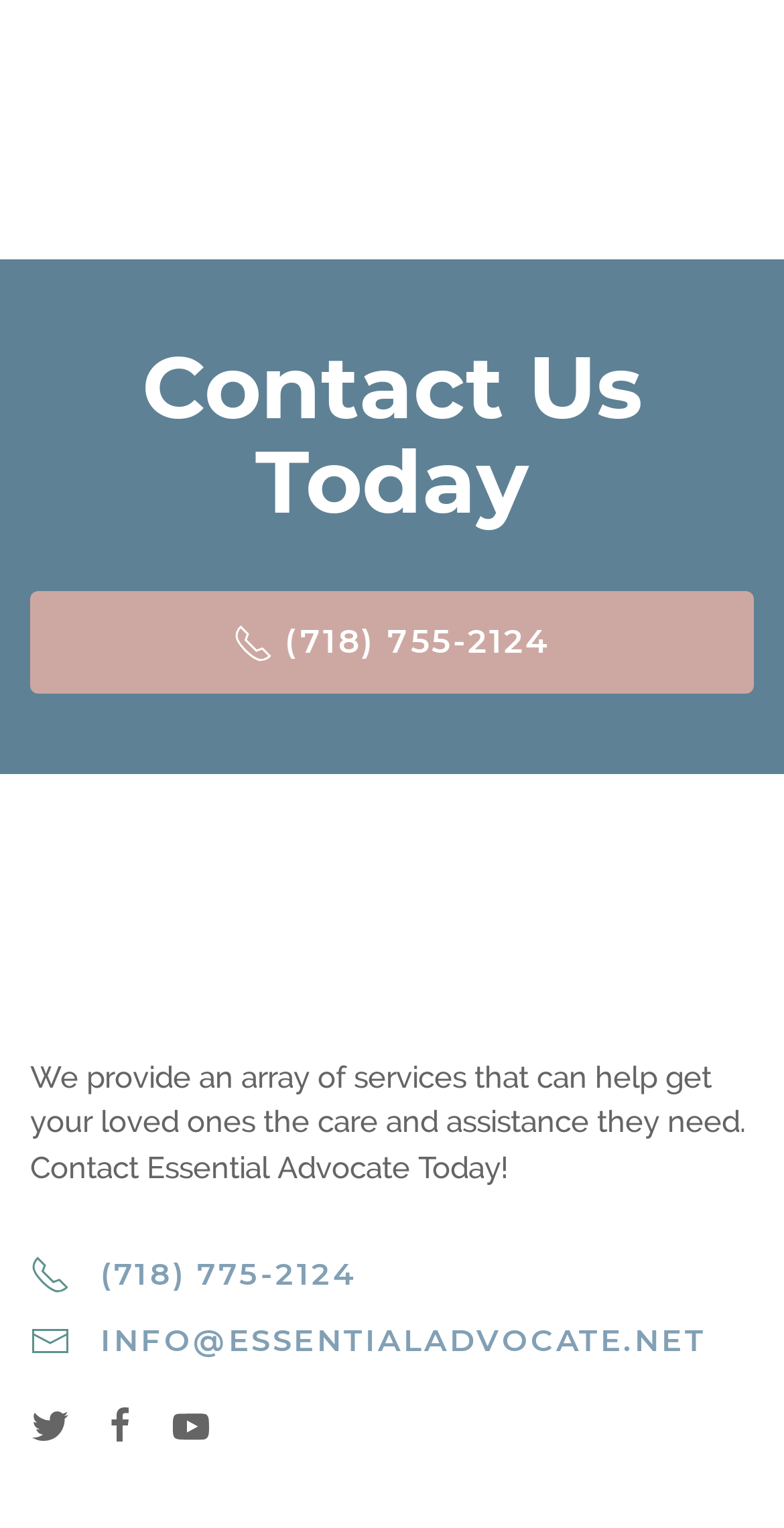What is the email address to contact Essential Advocate?
Based on the image, provide a one-word or brief-phrase response.

INFO@ESSENTIALADVOCATE.NET